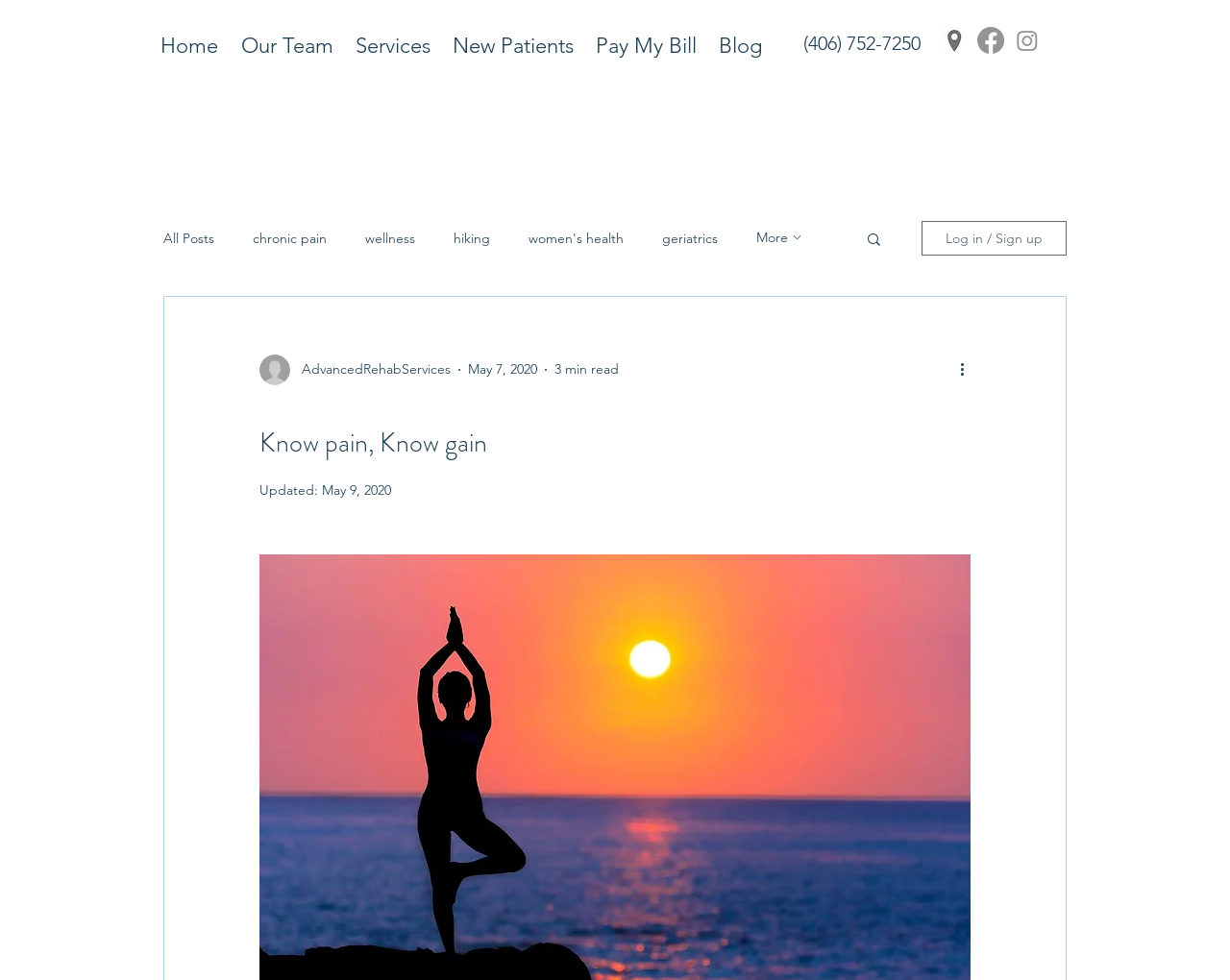Find the bounding box coordinates for the element that must be clicked to complete the instruction: "Read the blog post about chronic pain". The coordinates should be four float numbers between 0 and 1, indicated as [left, top, right, bottom].

[0.205, 0.234, 0.266, 0.252]